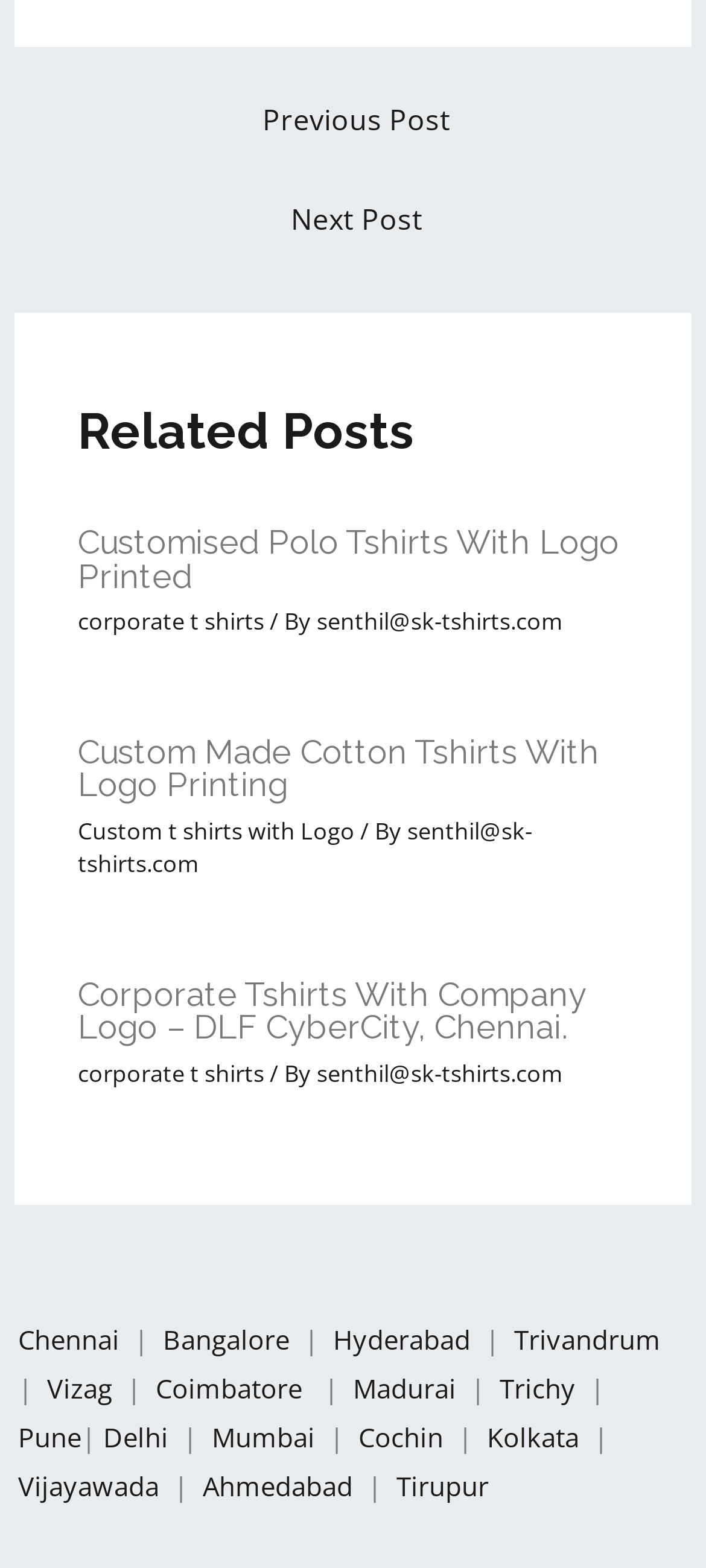Can you give a detailed response to the following question using the information from the image? How many cities are listed at the bottom?

I counted the number of link elements at the bottom of the page, which are separated by '|' characters. There are 15 such link elements, each representing a city.